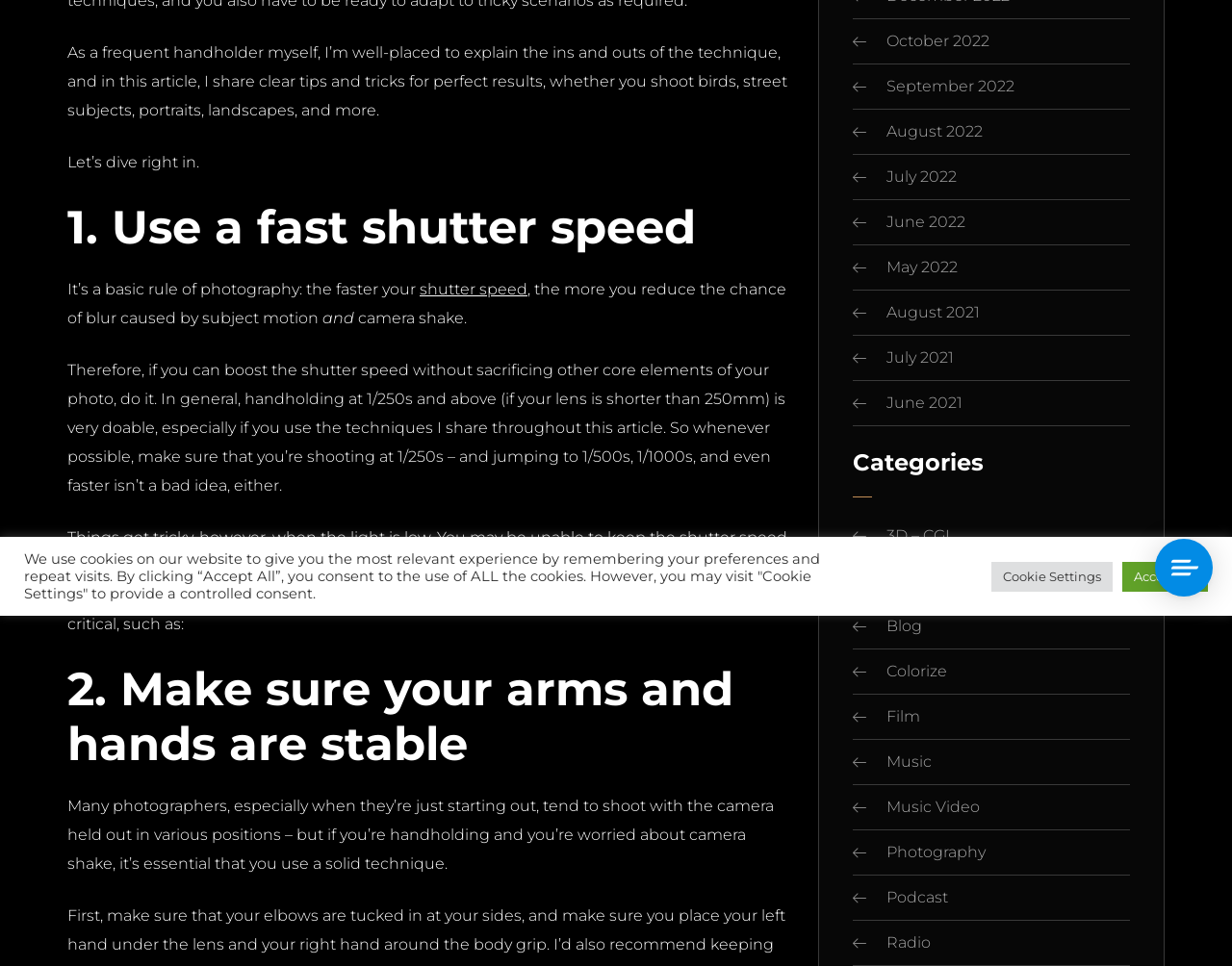Locate the bounding box of the UI element described in the following text: "October 2022".

[0.72, 0.033, 0.803, 0.052]